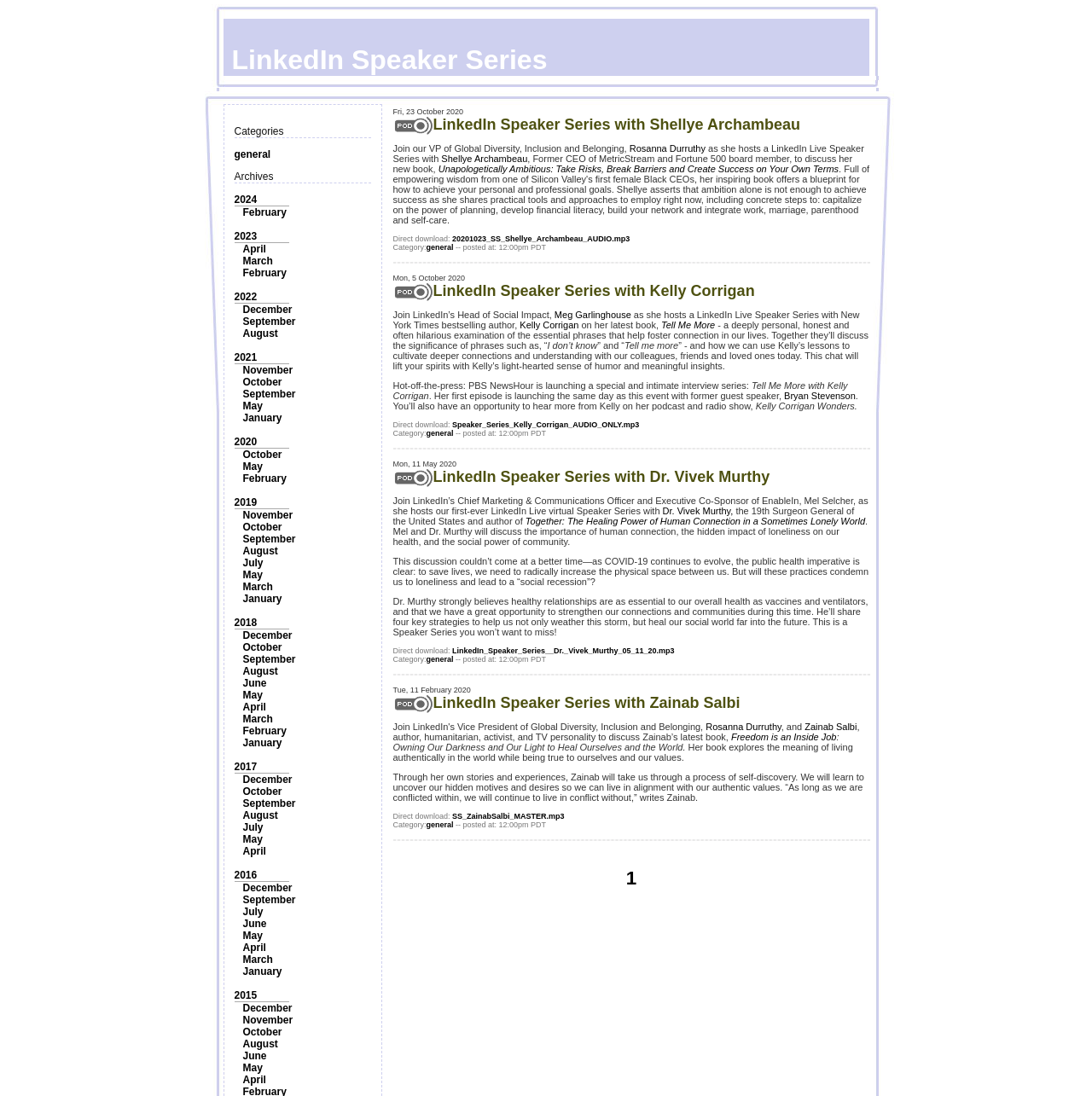Bounding box coordinates are specified in the format (top-left x, top-left y, bottom-right x, bottom-right y). All values are floating point numbers bounded between 0 and 1. Please provide the bounding box coordinate of the region this sentence describes: Rosanna Durruthy

[0.646, 0.658, 0.715, 0.668]